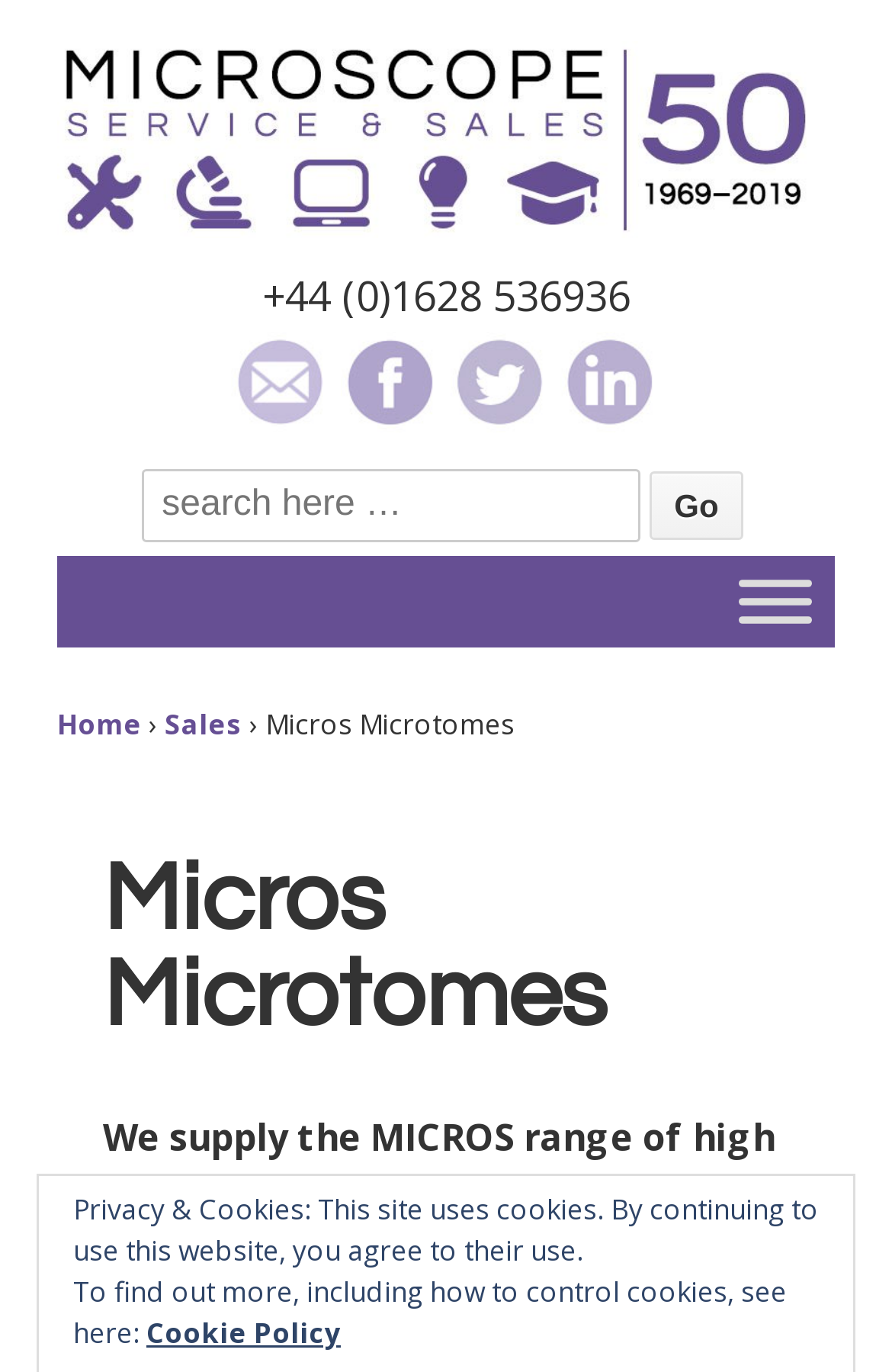Please find the bounding box for the UI component described as follows: "parent_node: Search for: name="submit" value="Go"".

[0.728, 0.344, 0.834, 0.394]